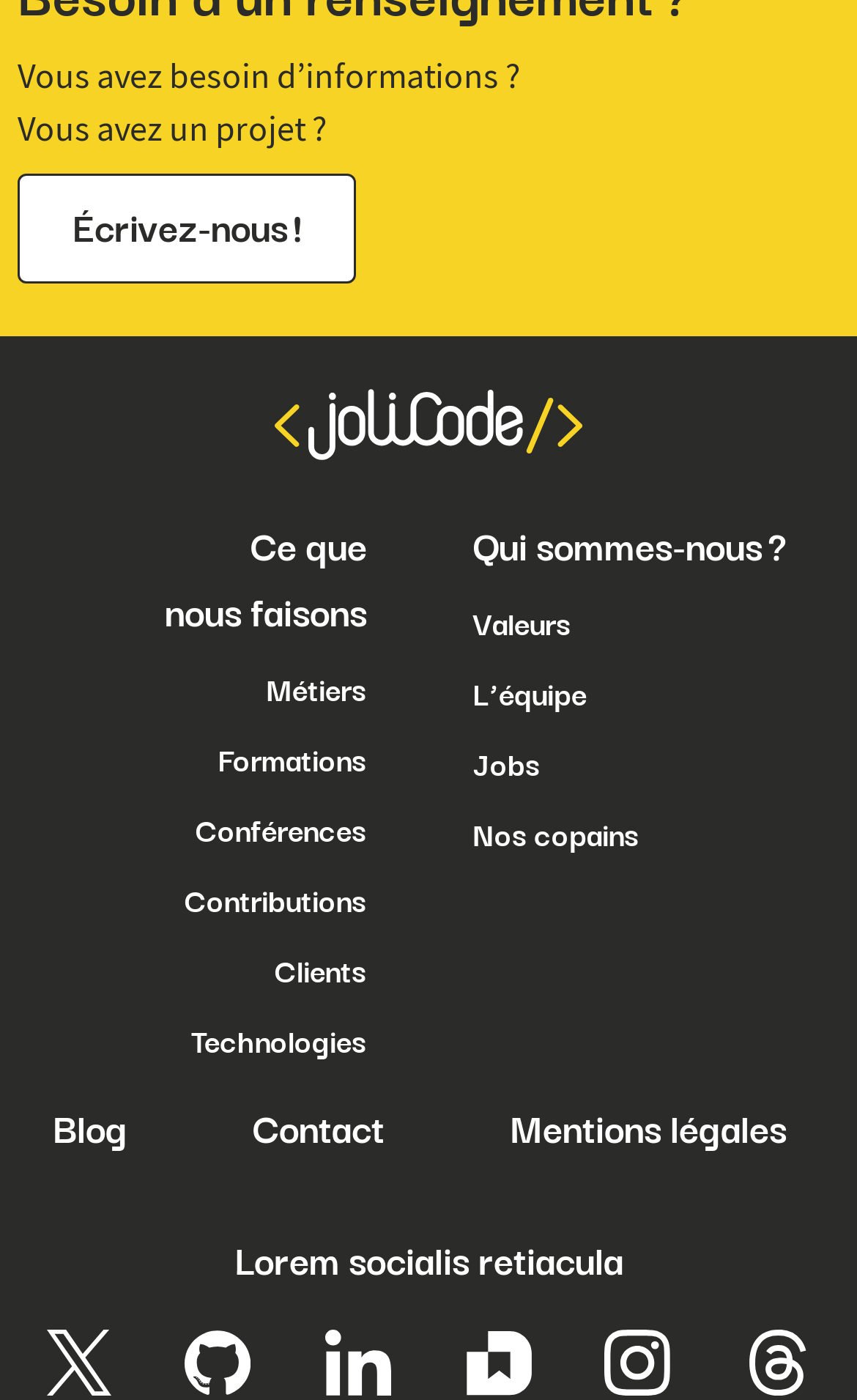How many sections are there in the middle part of the webpage? Based on the screenshot, please respond with a single word or phrase.

2